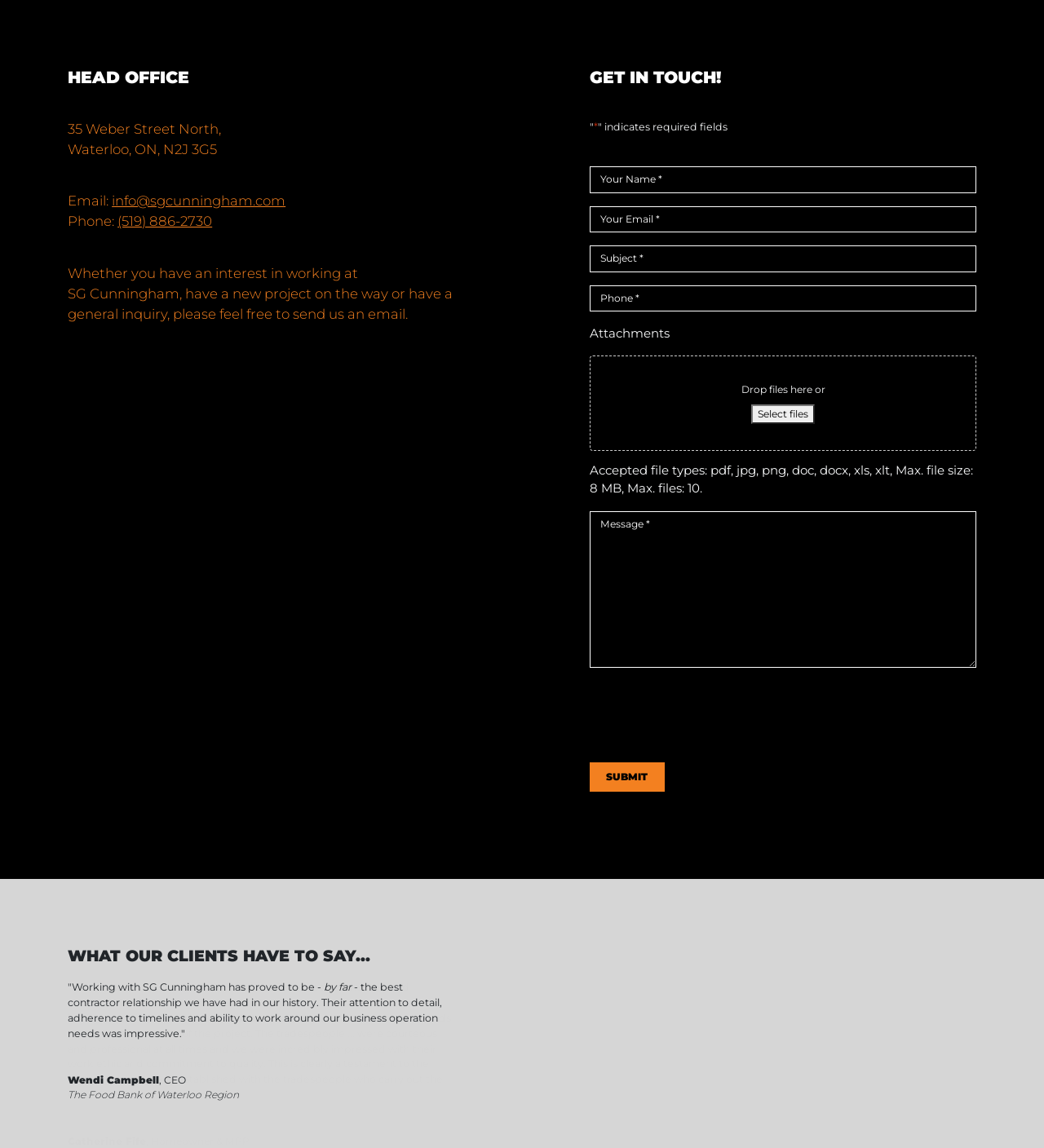Given the description "(519) 886-2730", determine the bounding box of the corresponding UI element.

[0.113, 0.186, 0.203, 0.2]